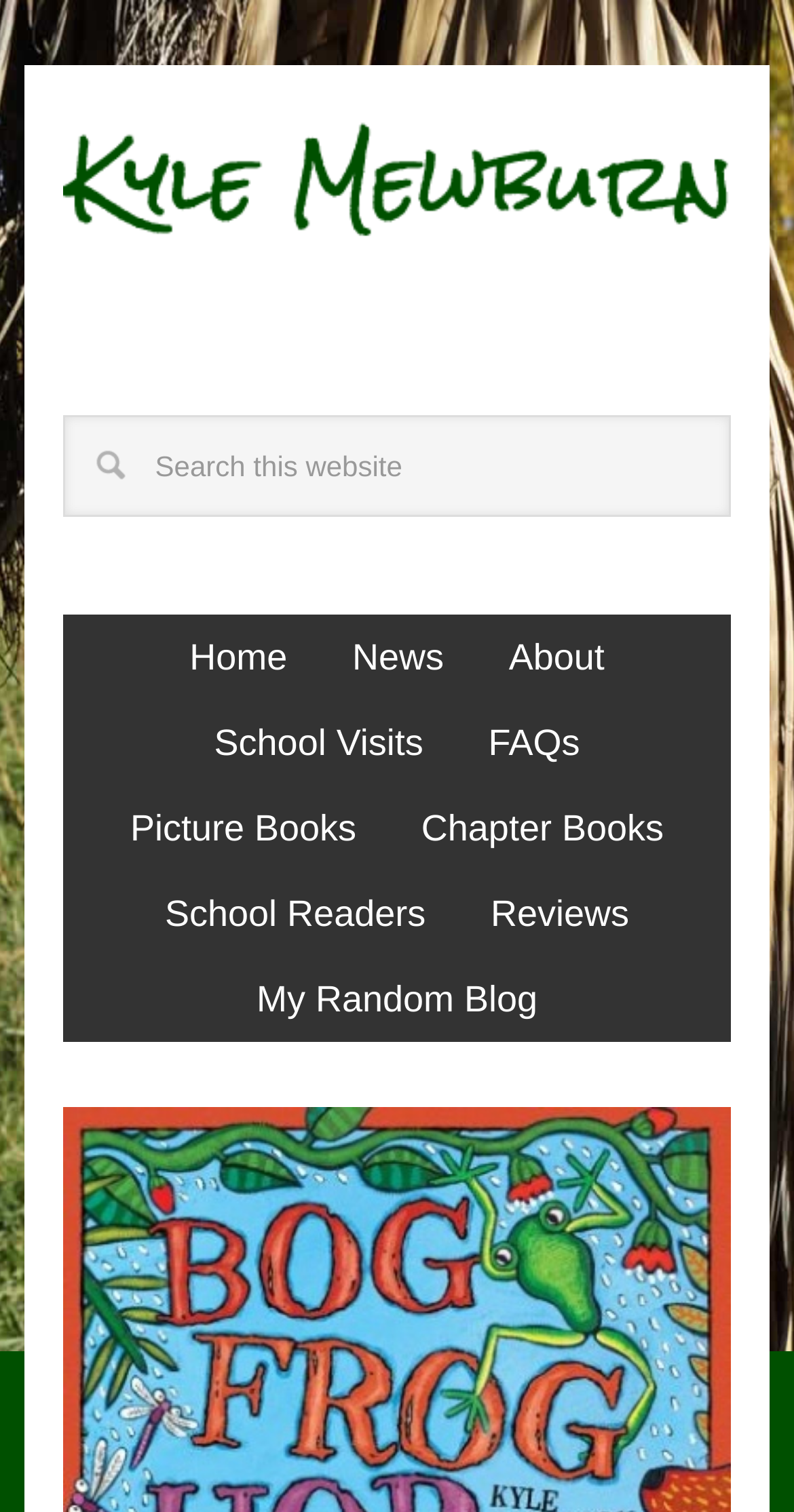Determine the bounding box coordinates (top-left x, top-left y, bottom-right x, bottom-right y) of the UI element described in the following text: My random blog

[0.287, 0.633, 0.713, 0.689]